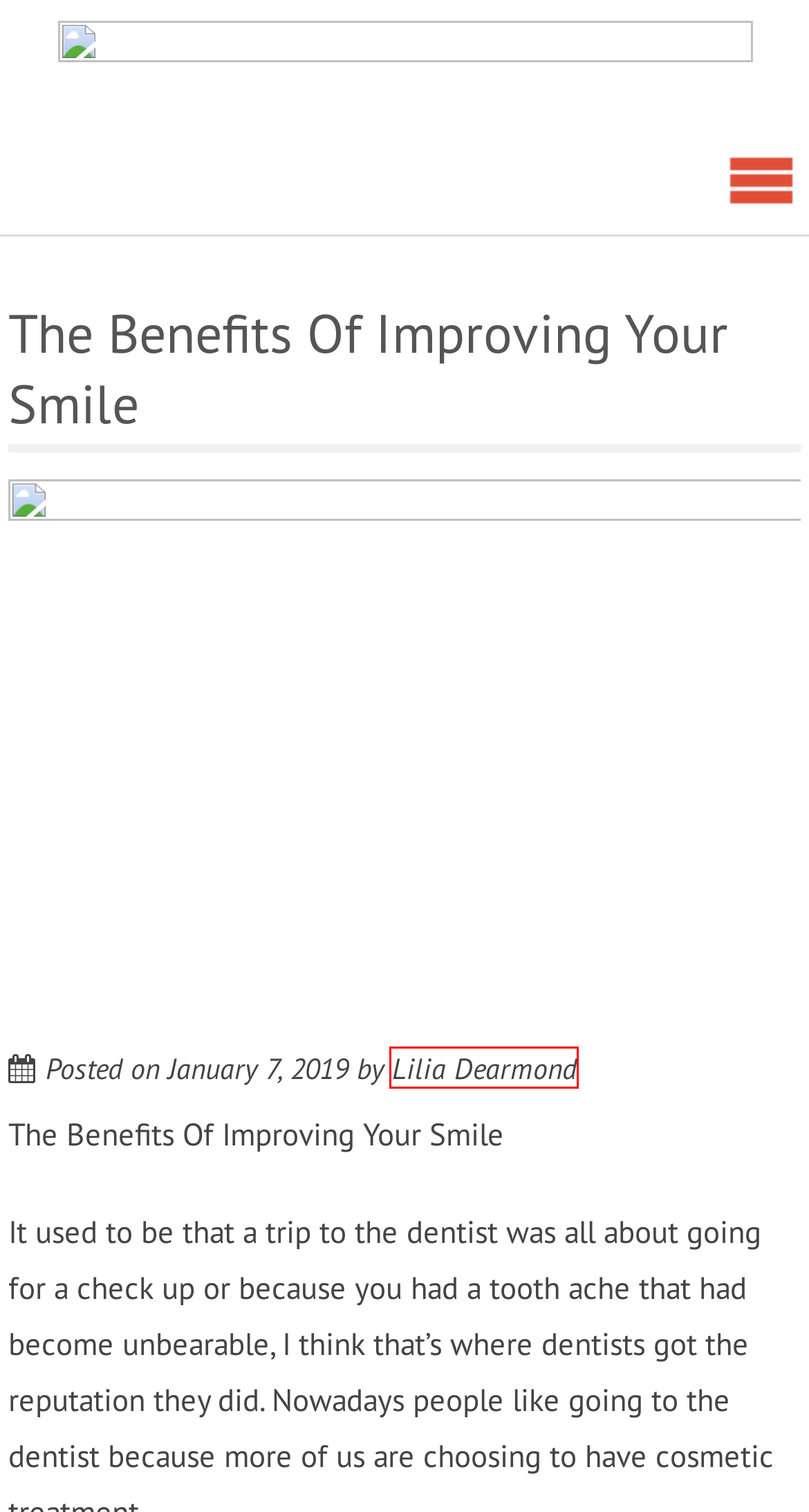You have a screenshot of a webpage with a red rectangle bounding box. Identify the best webpage description that corresponds to the new webpage after clicking the element within the red bounding box. Here are the candidates:
A. perth – The Social Newspaper
B. UK – The Social Newspaper
C. Health – The Social Newspaper
D. Lilia Dearmond – The Social Newspaper
E. road trip – The Social Newspaper
F. The Social Newspaper – The onestop site reporting on all your travel, finance and health needs.
G. seo – The Social Newspaper
H. countryside – The Social Newspaper

D